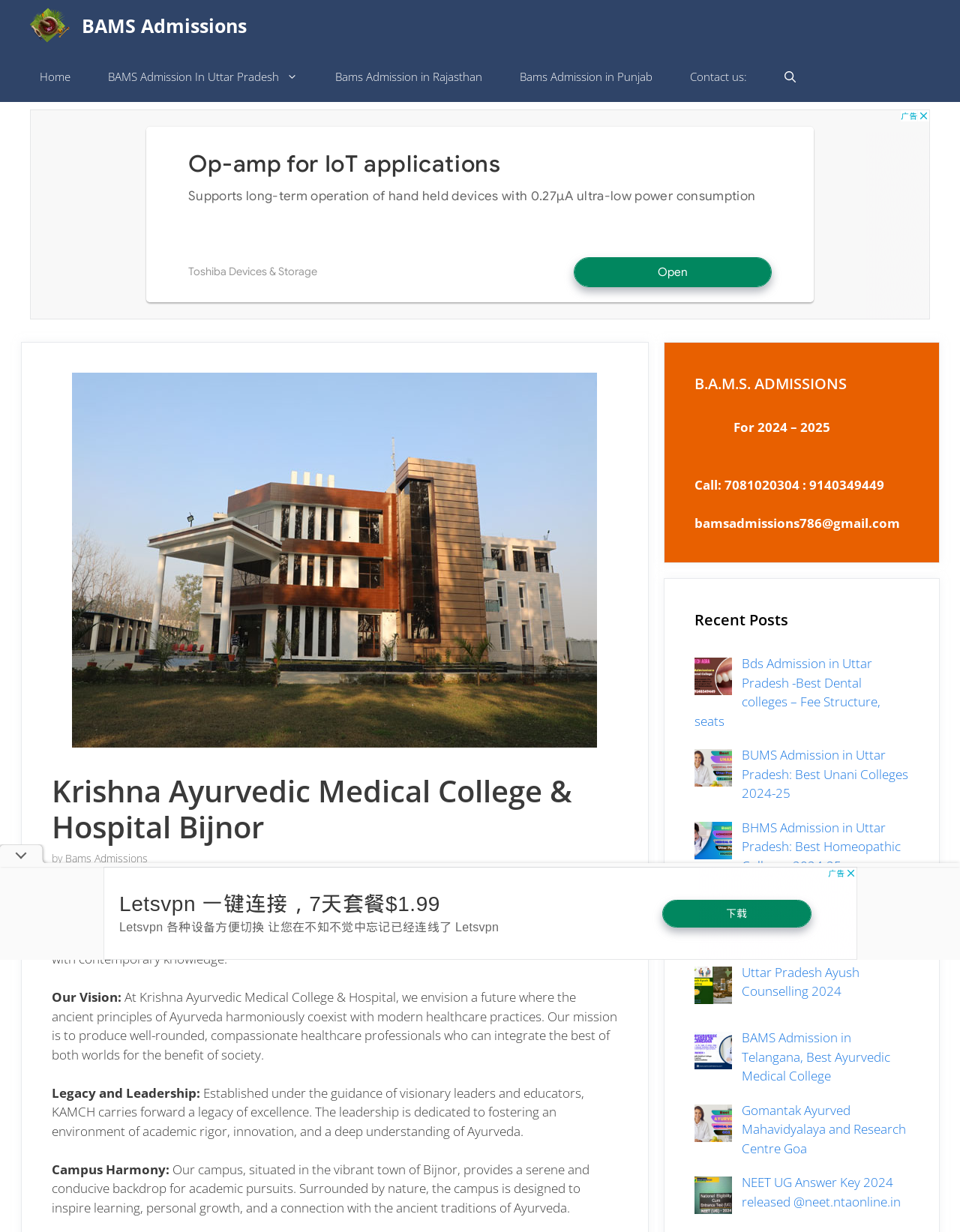Please extract the primary headline from the webpage.

Krishna Ayurvedic Medical College & Hospital Bijnor